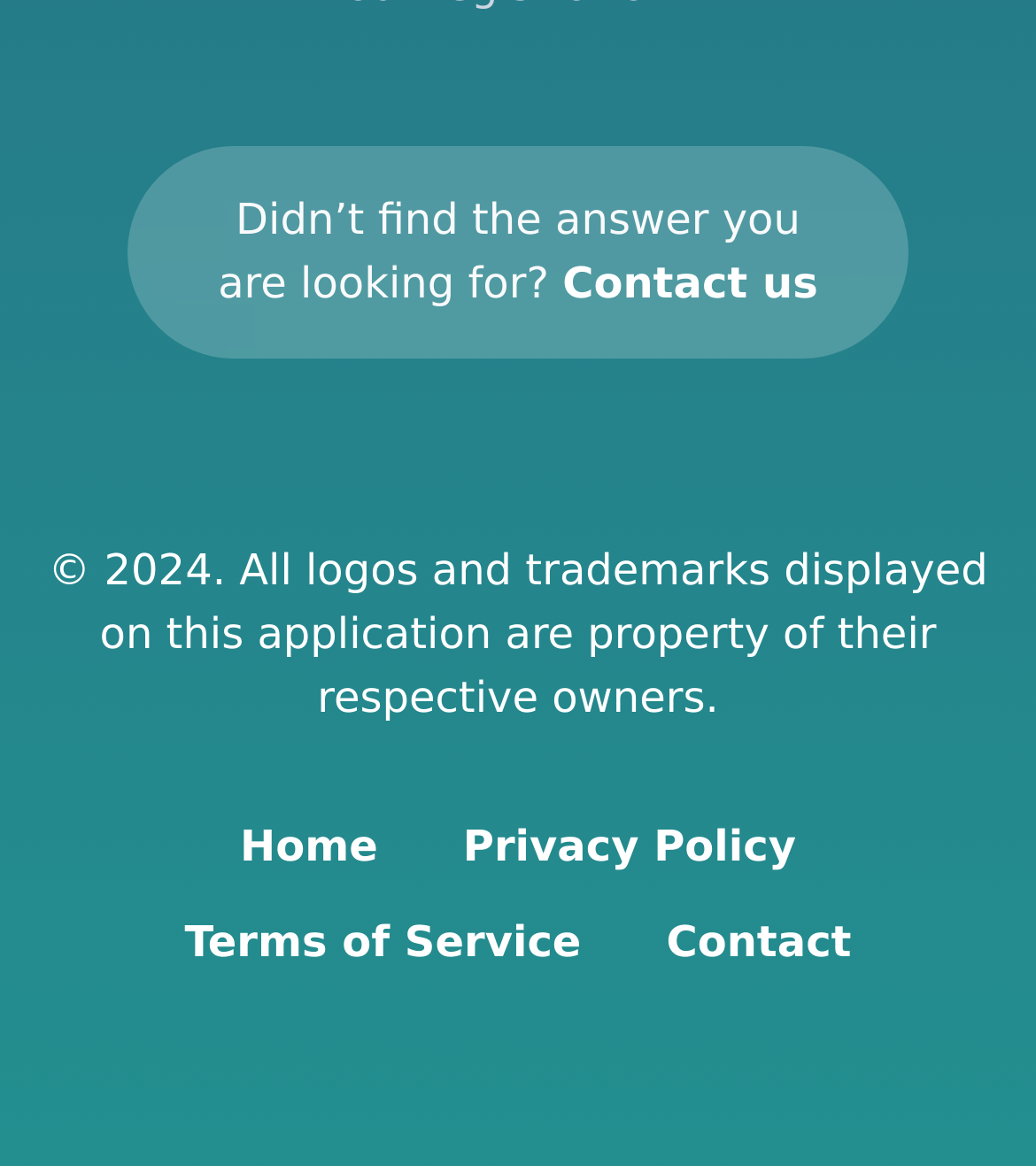Bounding box coordinates should be in the format (top-left x, top-left y, bottom-right x, bottom-right y) and all values should be floating point numbers between 0 and 1. Determine the bounding box coordinate for the UI element described as: Terms of Service

[0.178, 0.785, 0.561, 0.828]